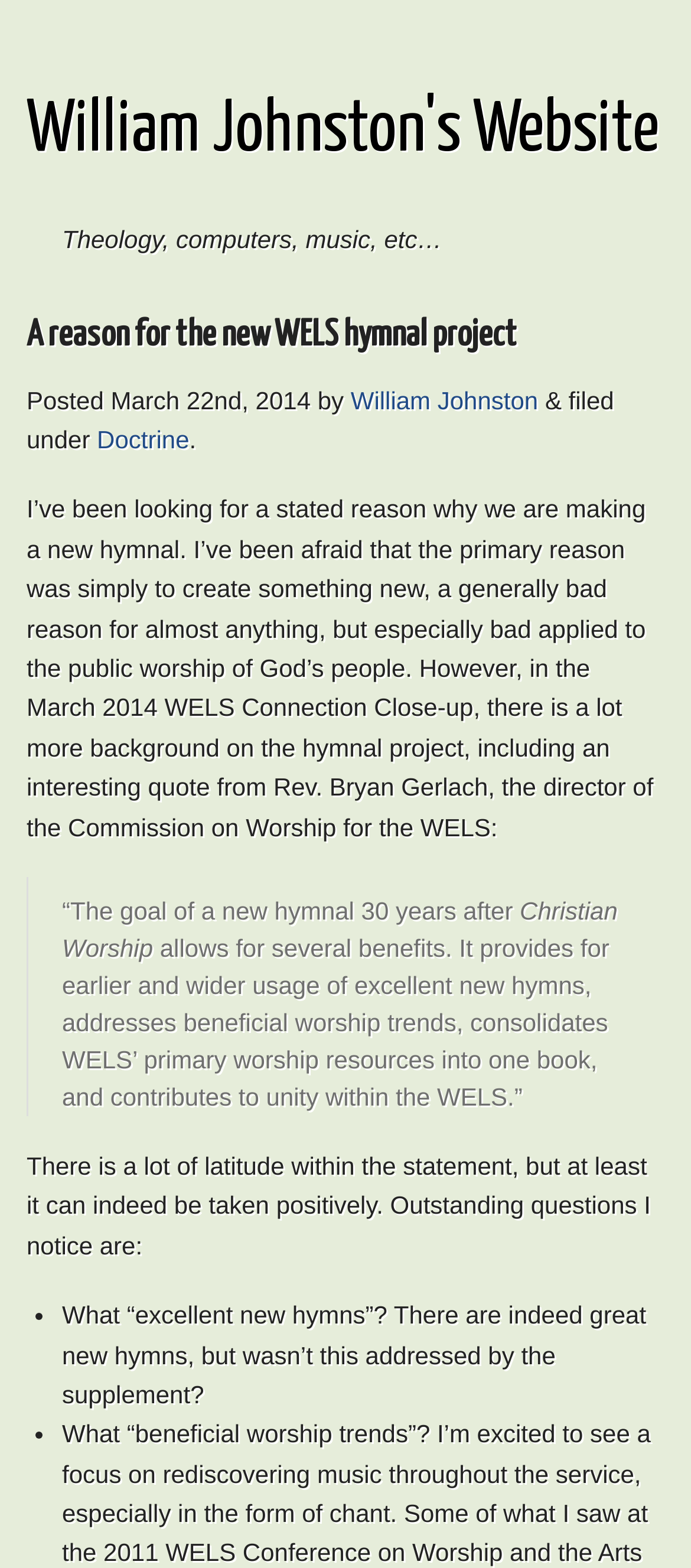What is the goal of the new hymnal project?
Please provide a comprehensive answer based on the visual information in the image.

The goal of the new hymnal project is to provide several benefits, including earlier and wider usage of excellent new hymns, addressing beneficial worship trends, consolidating WELS' primary worship resources into one book, and contributing to unity within the WELS, as quoted from Rev. Bryan Gerlach.